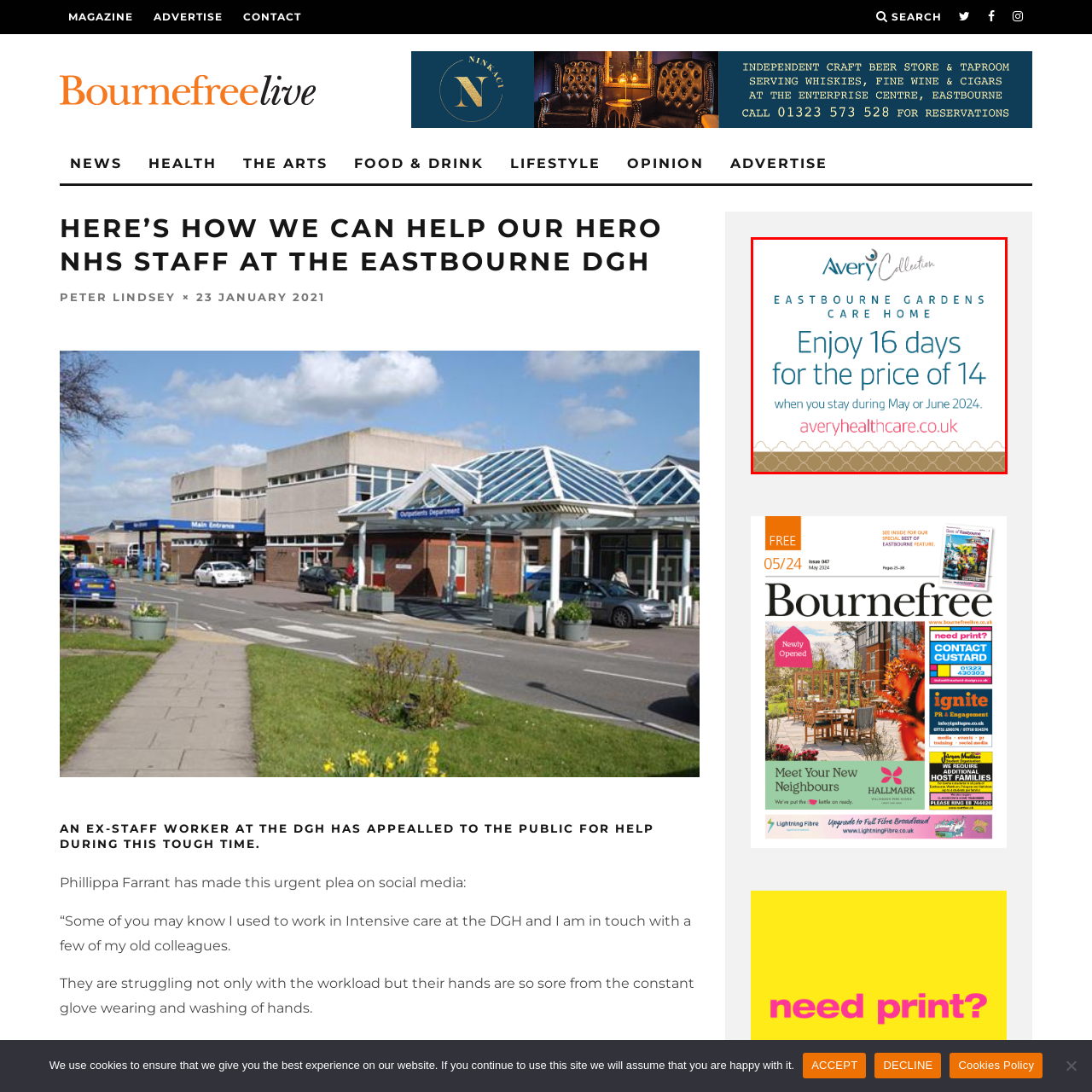Look at the area marked with a blue rectangle, What is the duration of the special offer? 
Provide your answer using a single word or phrase.

16 days for the price of 14